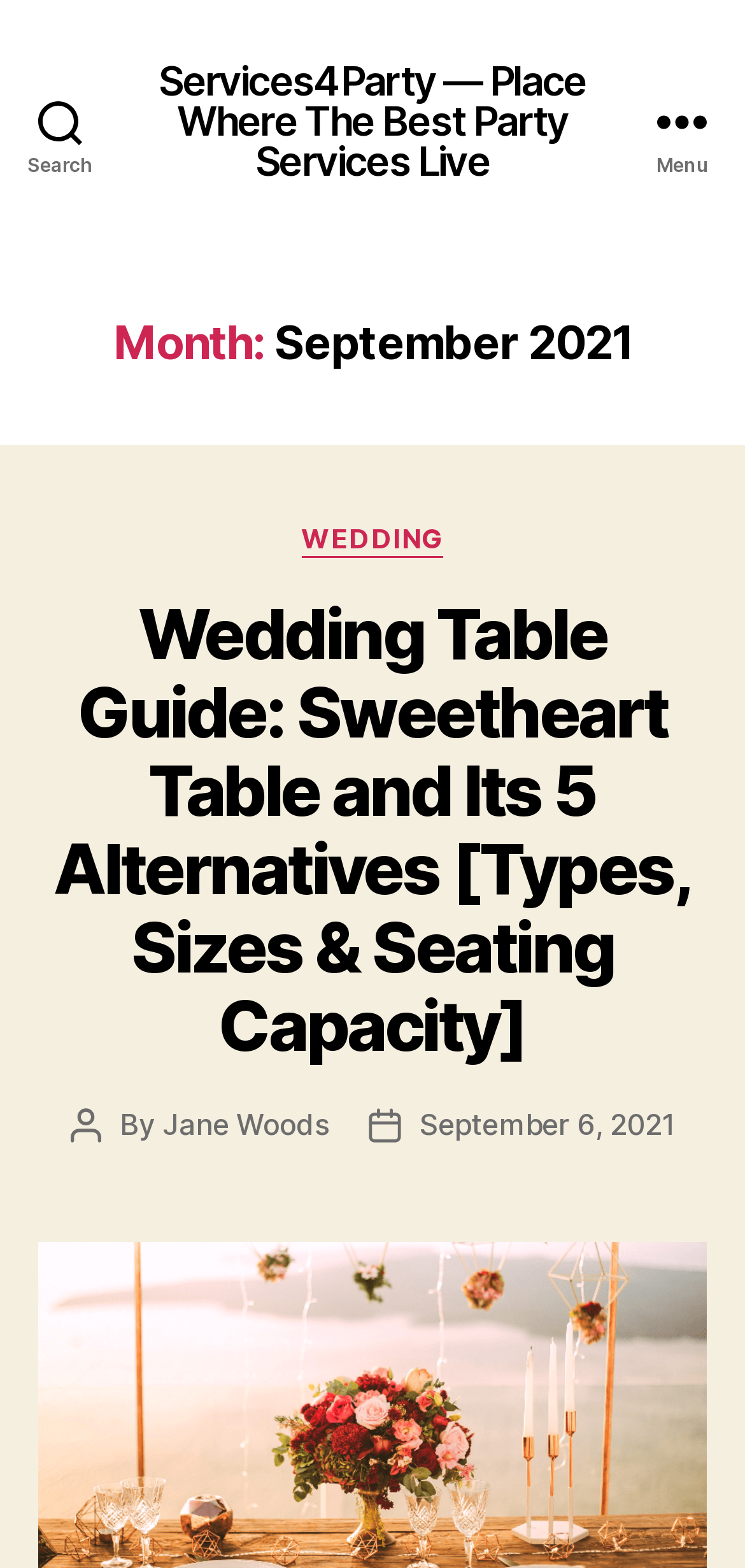Refer to the element description September 6, 2021 and identify the corresponding bounding box in the screenshot. Format the coordinates as (top-left x, top-left y, bottom-right x, bottom-right y) with values in the range of 0 to 1.

[0.563, 0.705, 0.906, 0.728]